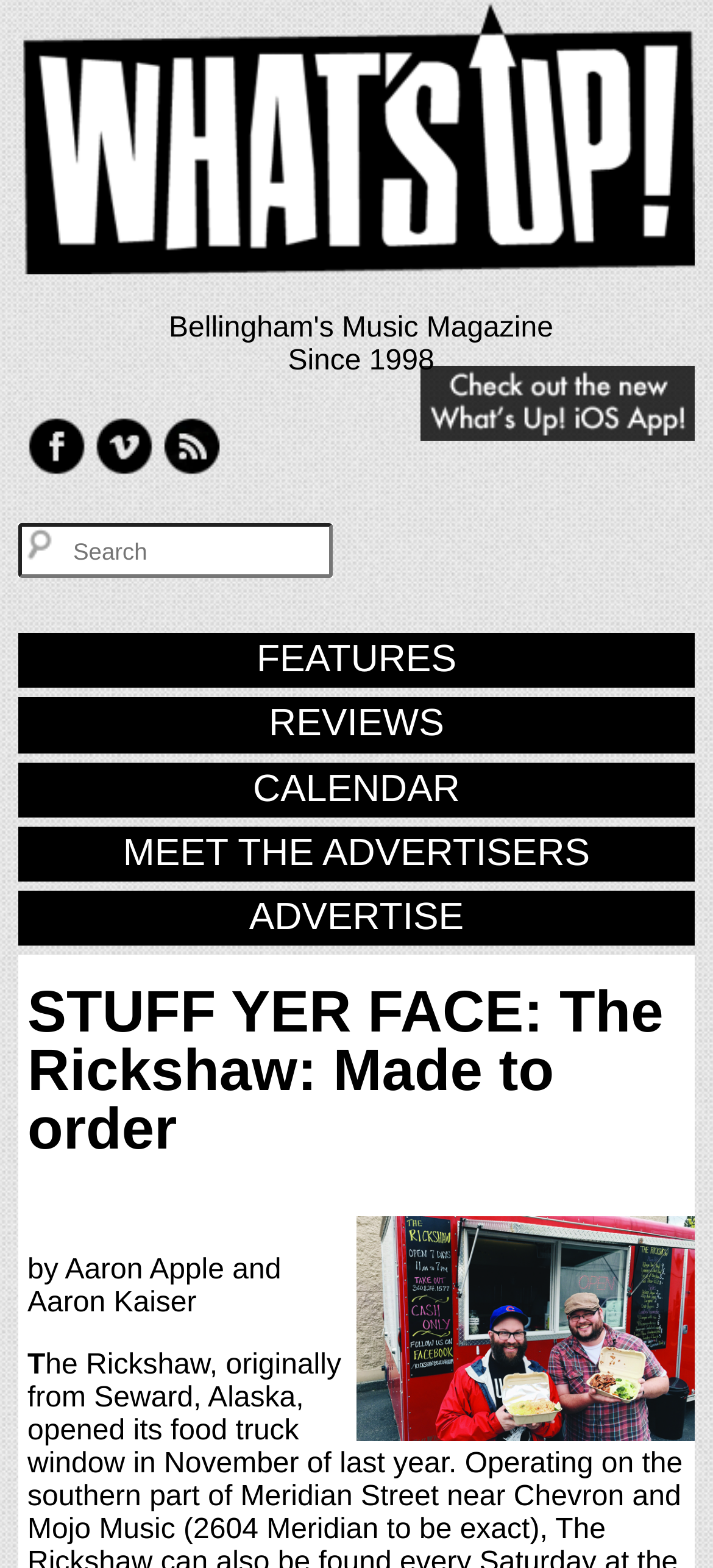Can you find the bounding box coordinates for the element to click on to achieve the instruction: "Visit Facebook page"?

[0.026, 0.266, 0.121, 0.309]